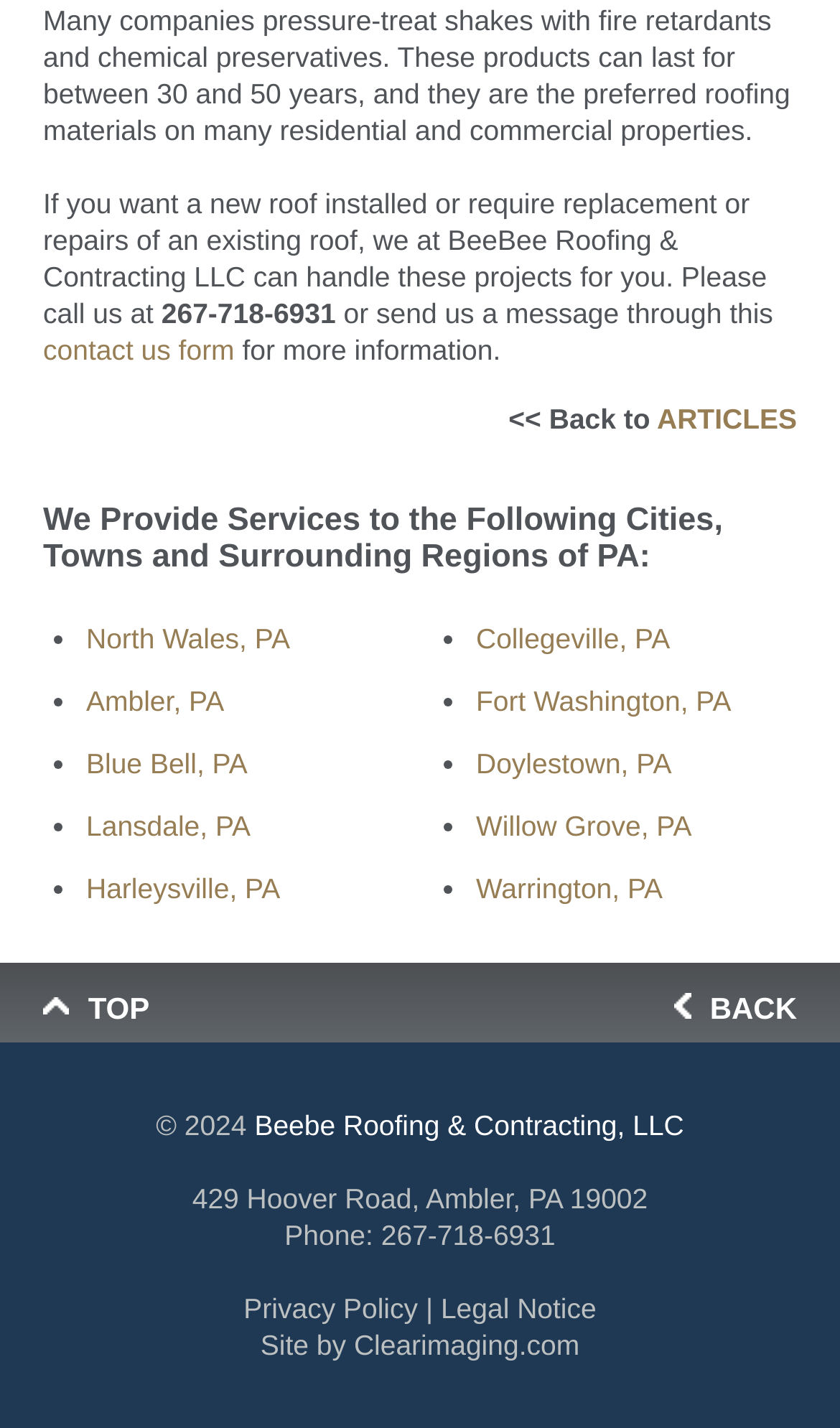Show me the bounding box coordinates of the clickable region to achieve the task as per the instruction: "View services in North Wales, PA".

[0.103, 0.435, 0.345, 0.458]